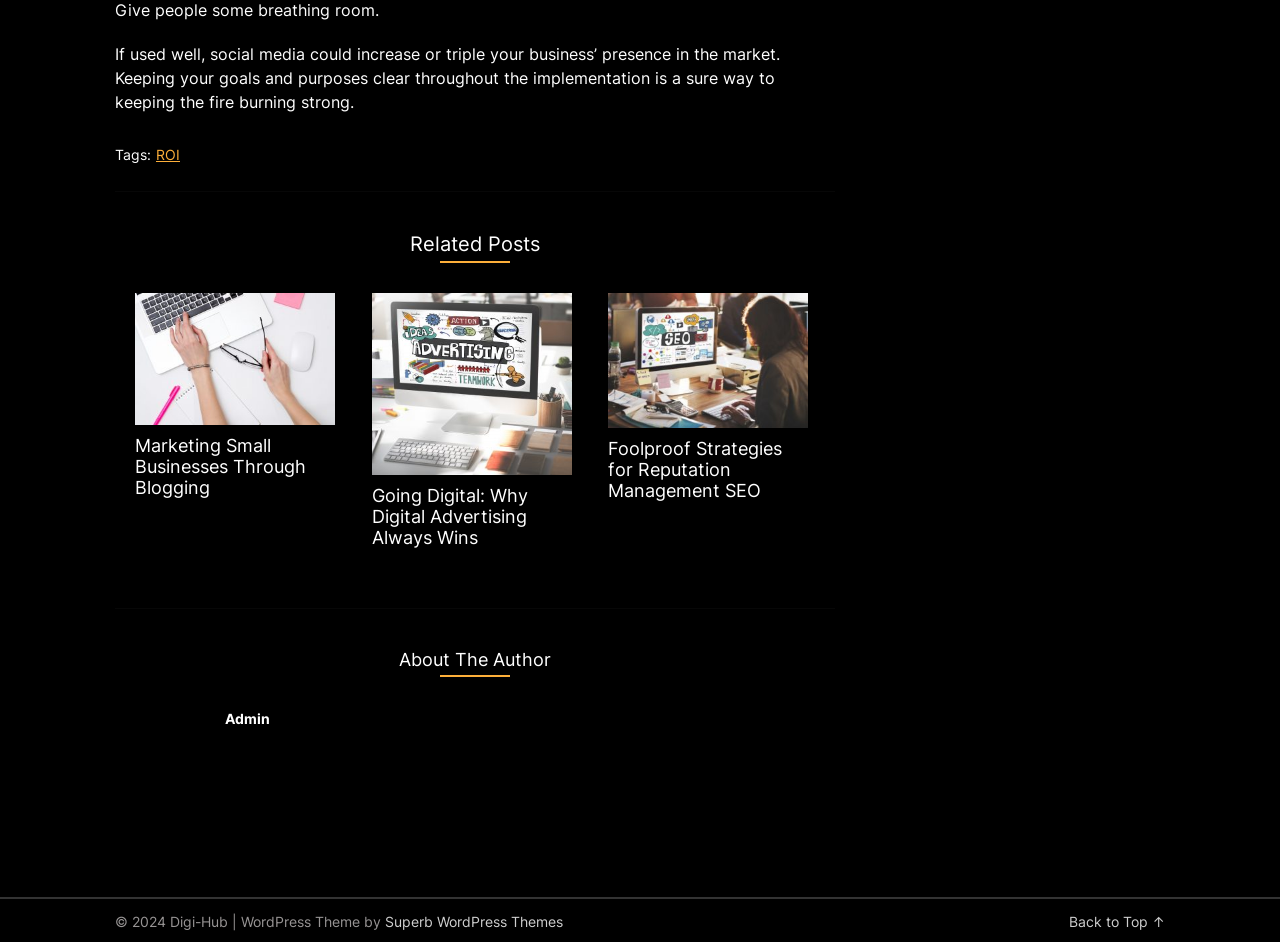Answer the question with a brief word or phrase:
What is the theme of the website?

WordPress Theme by Superb WordPress Themes